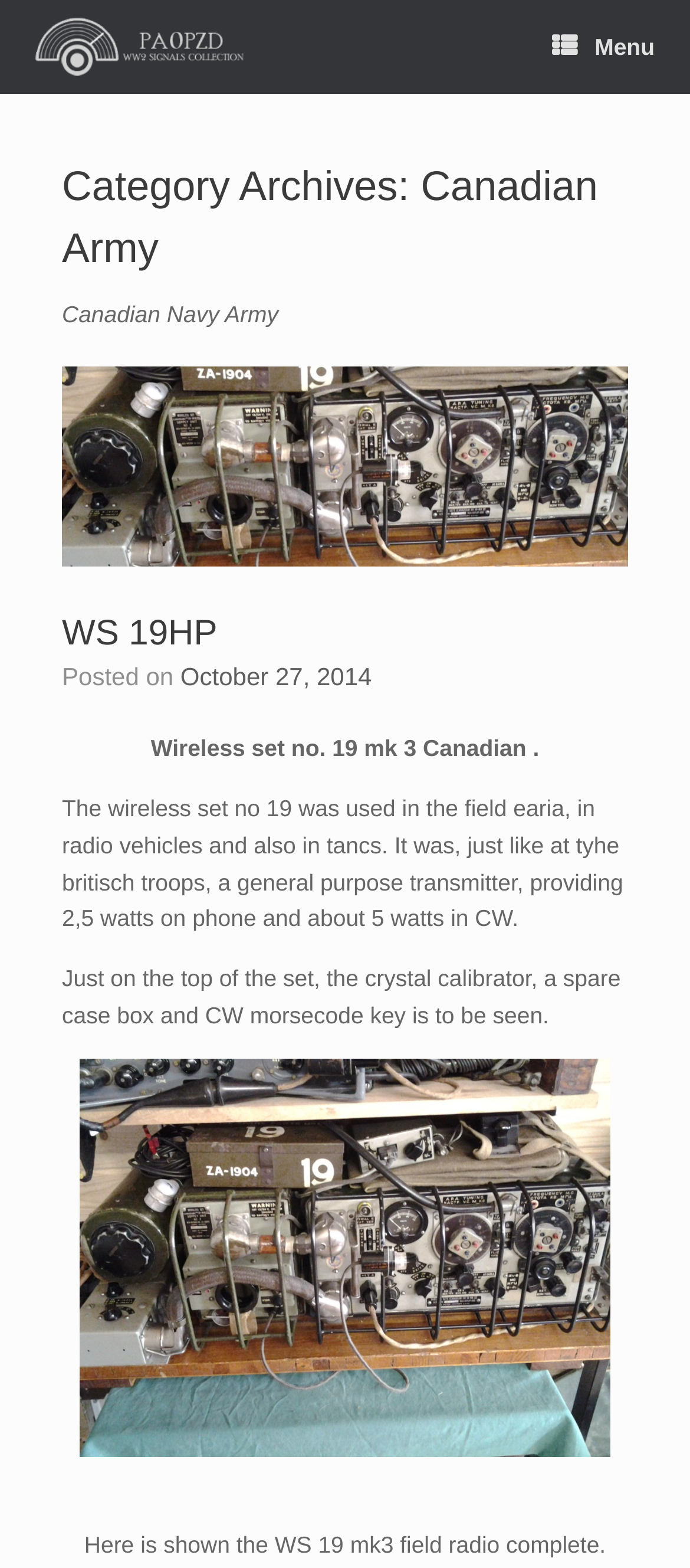What is the purpose of the wireless set?
Look at the screenshot and provide an in-depth answer.

The purpose of the wireless set can be determined by reading the text 'It was, just like at the British troops, a general purpose transmitter, providing 2,5 watts on phone and about 5 watts in CW.' which is located in the middle of the webpage, indicating that the wireless set is a general purpose transmitter.